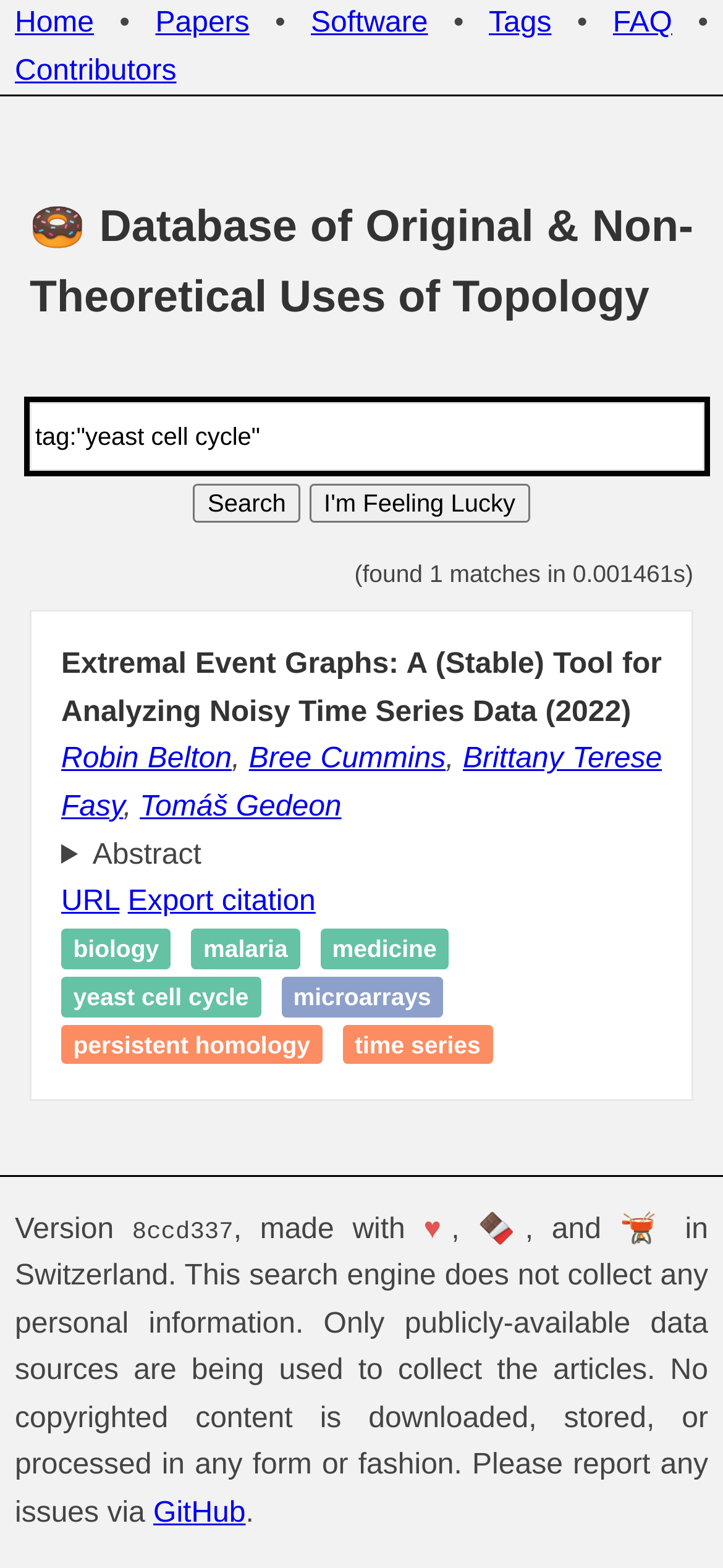Generate the text content of the main headline of the webpage.

🍩 Database of Original & Non-Theoretical Uses of Topology